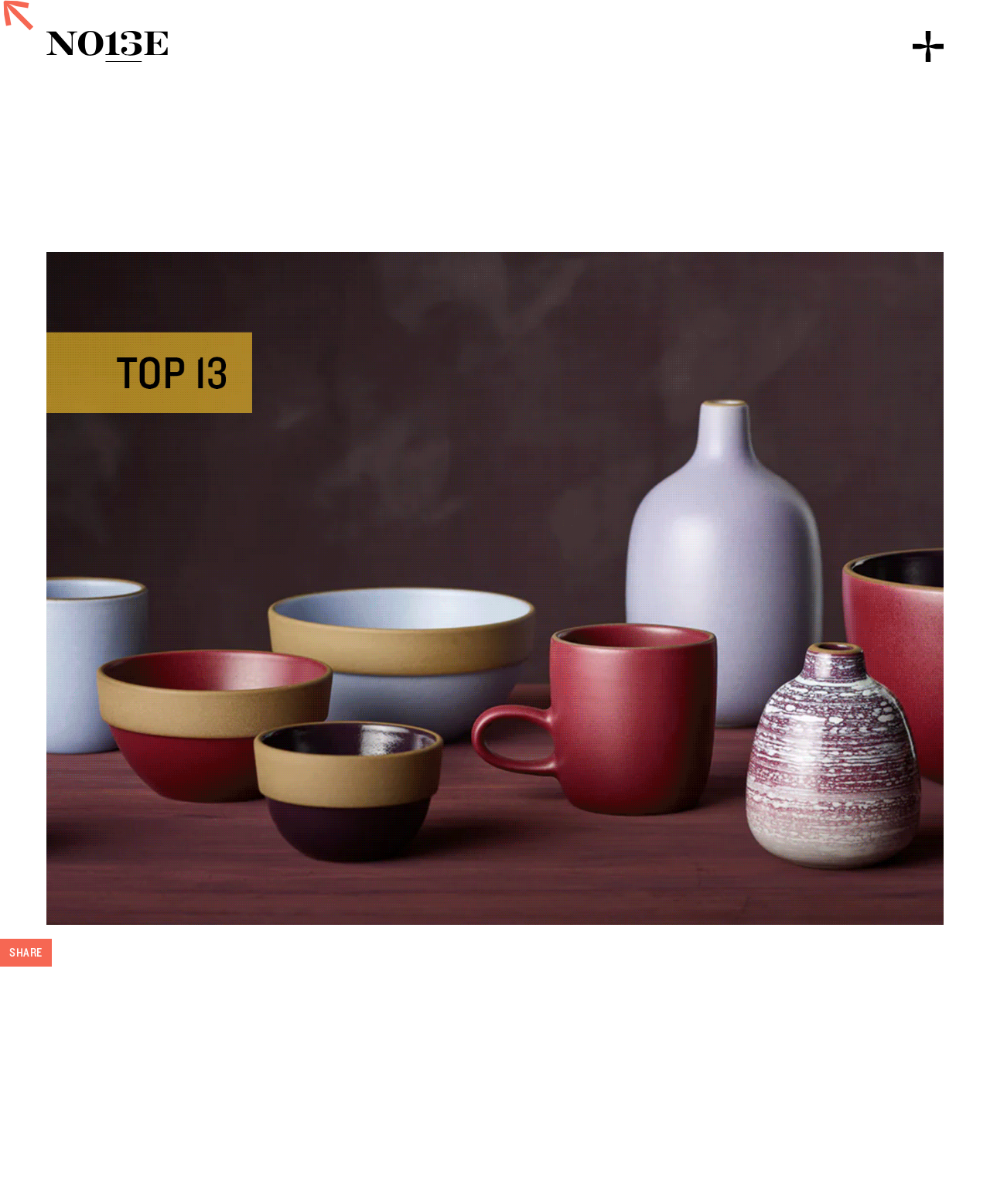Determine the bounding box for the described HTML element: "Food & Beverage". Ensure the coordinates are four float numbers between 0 and 1 in the format [left, top, right, bottom].

[0.108, 0.869, 0.223, 0.882]